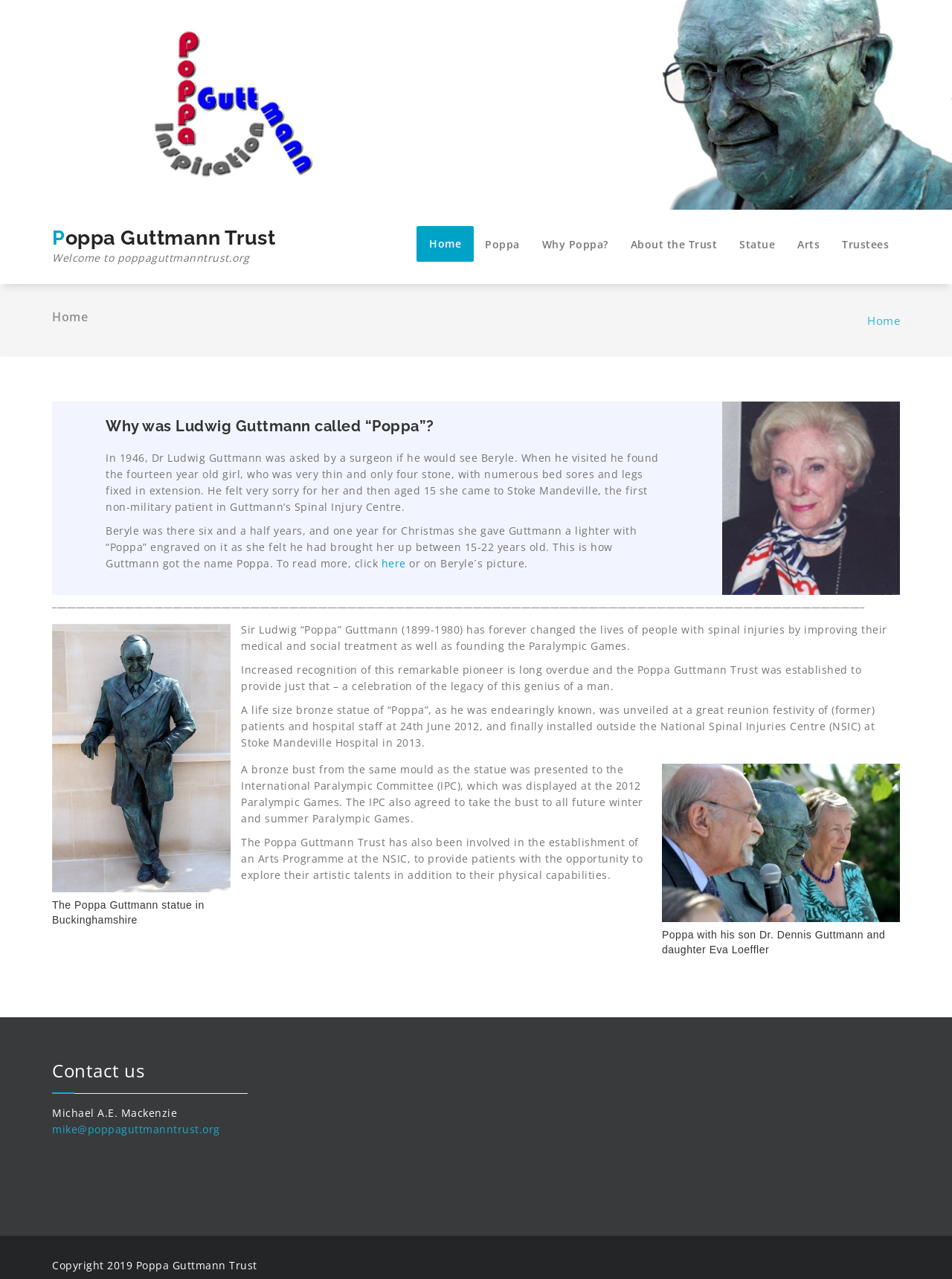Please find the bounding box coordinates of the section that needs to be clicked to achieve this instruction: "View the Poppa Guttmann statue in Buckinghamshire".

[0.055, 0.488, 0.242, 0.698]